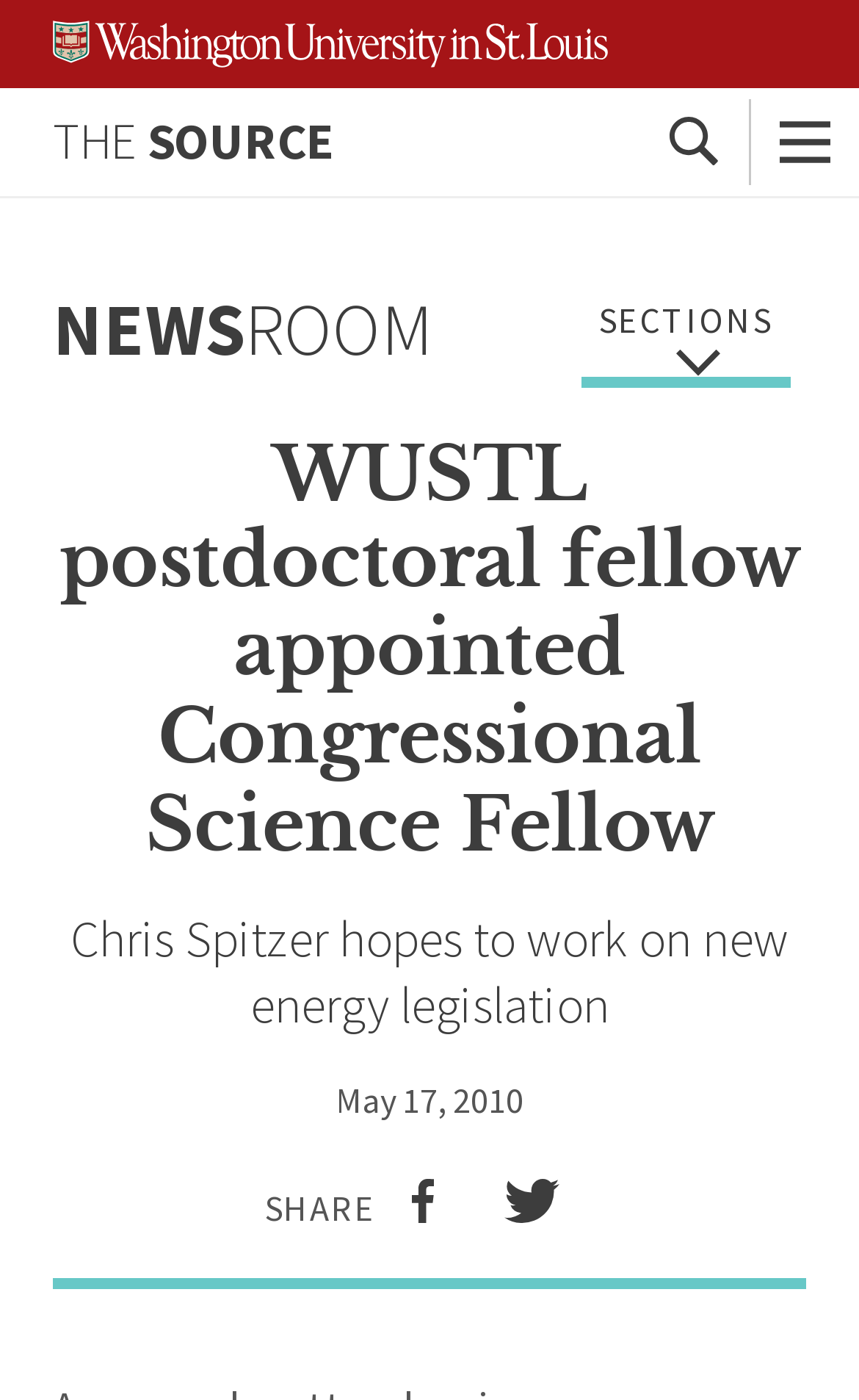What is the section of the webpage?
Analyze the image and deliver a detailed answer to the question.

The answer can be found in the link element which says 'NEWSROOM'.